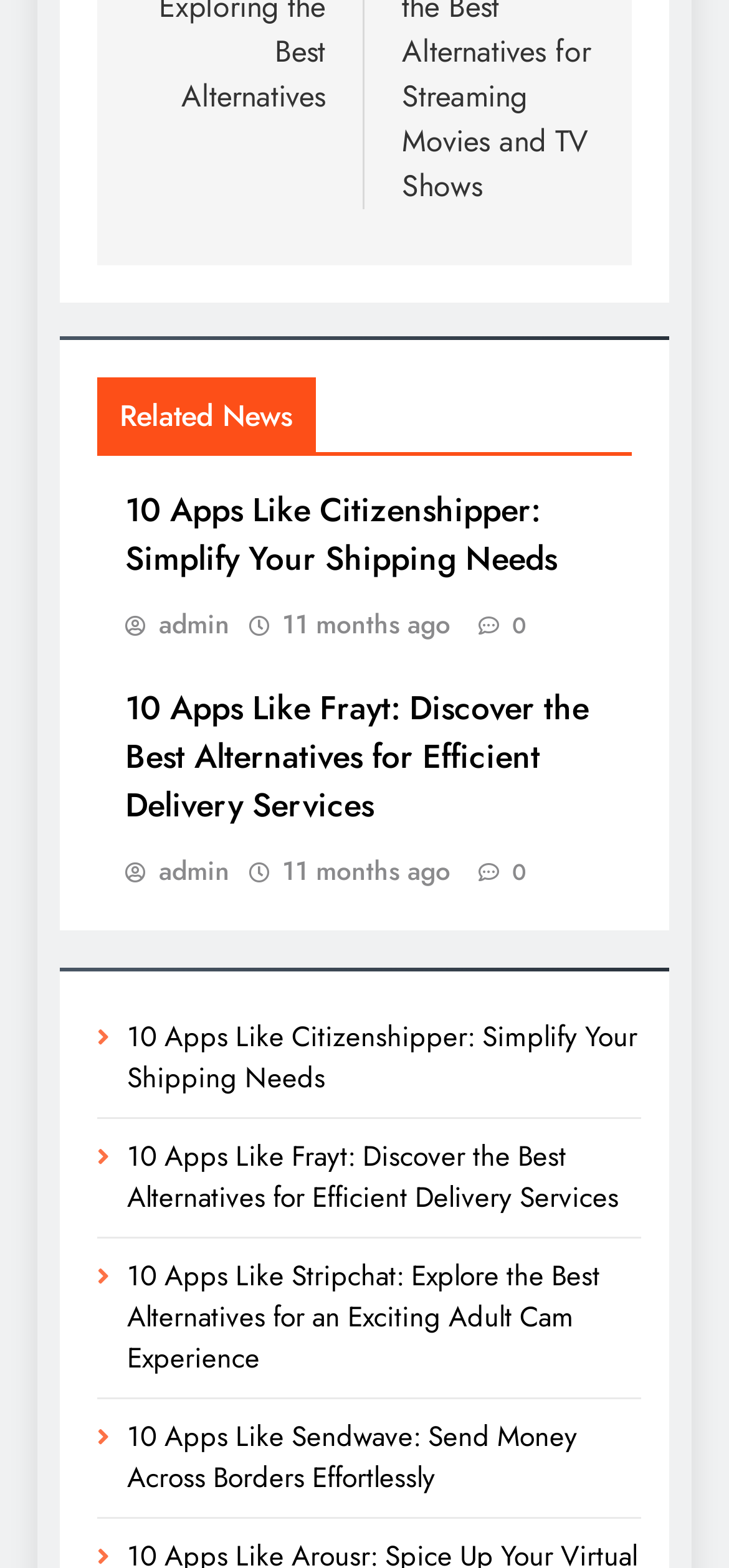How many links are there in the second article?
Can you offer a detailed and complete answer to this question?

I counted the number of link elements inside the second article element [221], which are [670], [673], and [724]. These links likely point to different resources or articles.